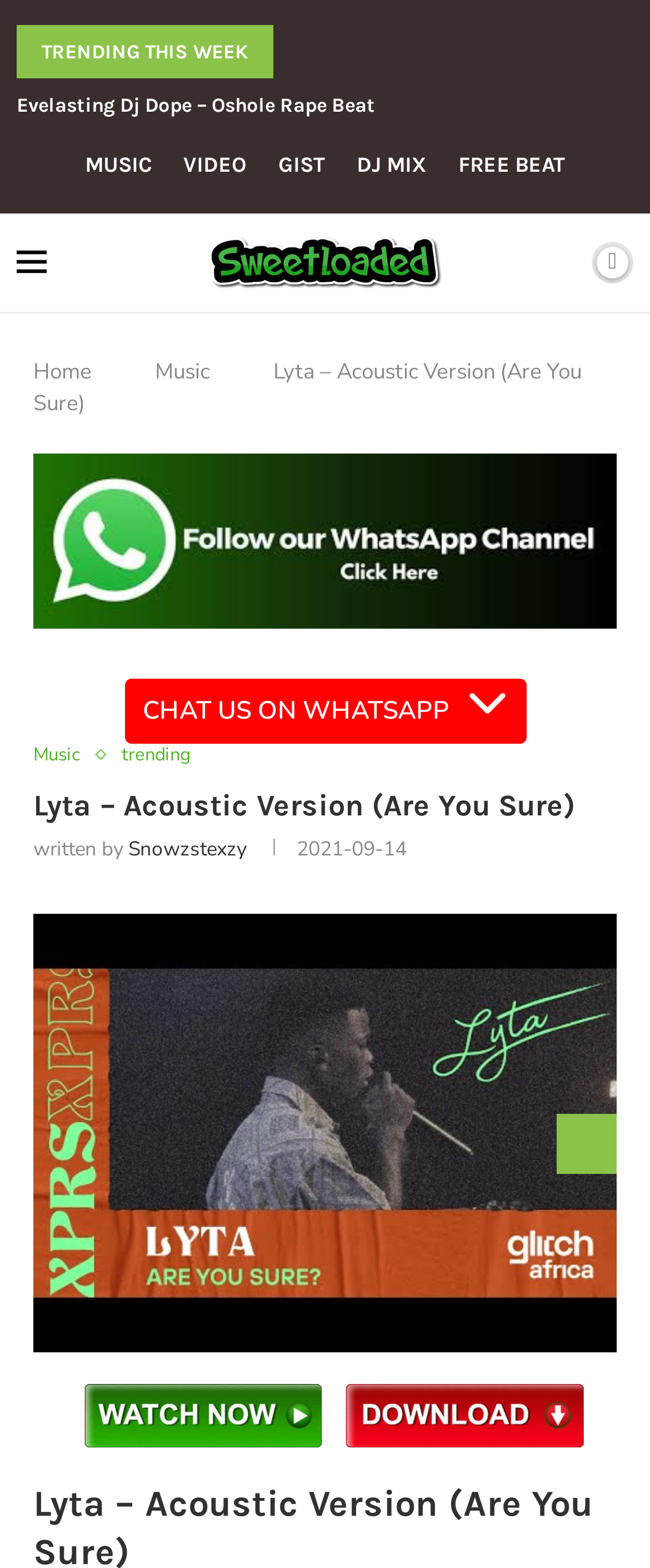Write an elaborate caption that captures the essence of the webpage.

The webpage is about Lyta's acoustic version of the song "Are You Sure". At the top, there is a section labeled "TRENDING THIS WEEK" with a list of links to other music-related content, including "Evelasting Dj Dope – Oshole Rape Beat". Below this section, there are six links to different categories: "MUSIC", "VIDEO", "GIST", "DJ MIX", and "FREE BEAT". 

To the right of these links, there is a table with a logo image of "Sweetloaded" and a link to search. Below this table, there are three links: "Home", "Music", and a title link "Lyta – Acoustic Version (Are You Sure)" which is also the title of the webpage.

The main content of the webpage is divided into two sections. The left section has a heading "Lyta – Acoustic Version (Are You Sure)" and a subheading "written by Snowzstexzy". Below this, there is a timestamp "2021-09-14". The right section has a large image of Lyta's acoustic version of "Are You Sure" and a link to chat with the website on WhatsApp.

At the bottom of the webpage, there is a link to music and another link to trending content. There are also two images, one of which is a repeat of the "Sweetloaded" logo.